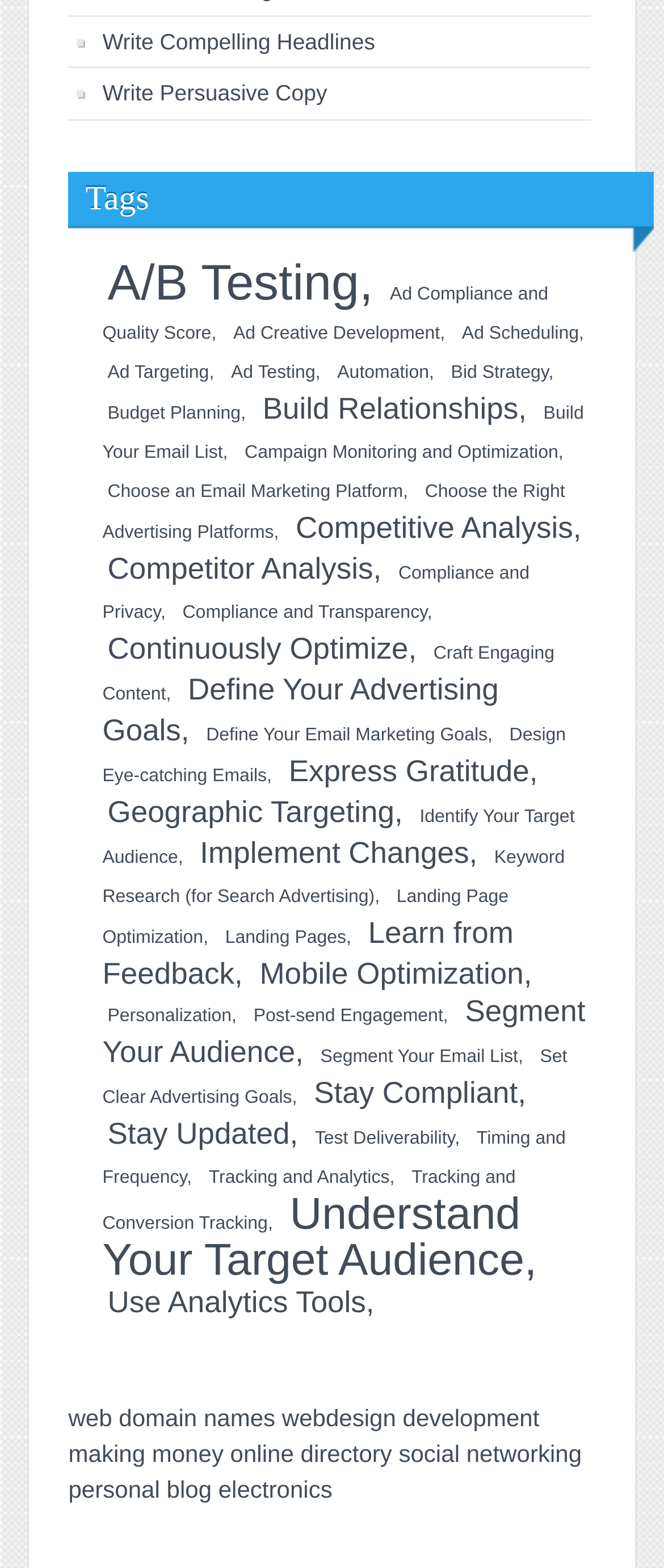Analyze the image and give a detailed response to the question:
What is the topic of 'Landing Page Optimization'?

Landing Page Optimization is a topic related to conversion optimization, which involves improving the design and functionality of landing pages to increase conversions and achieve marketing goals.